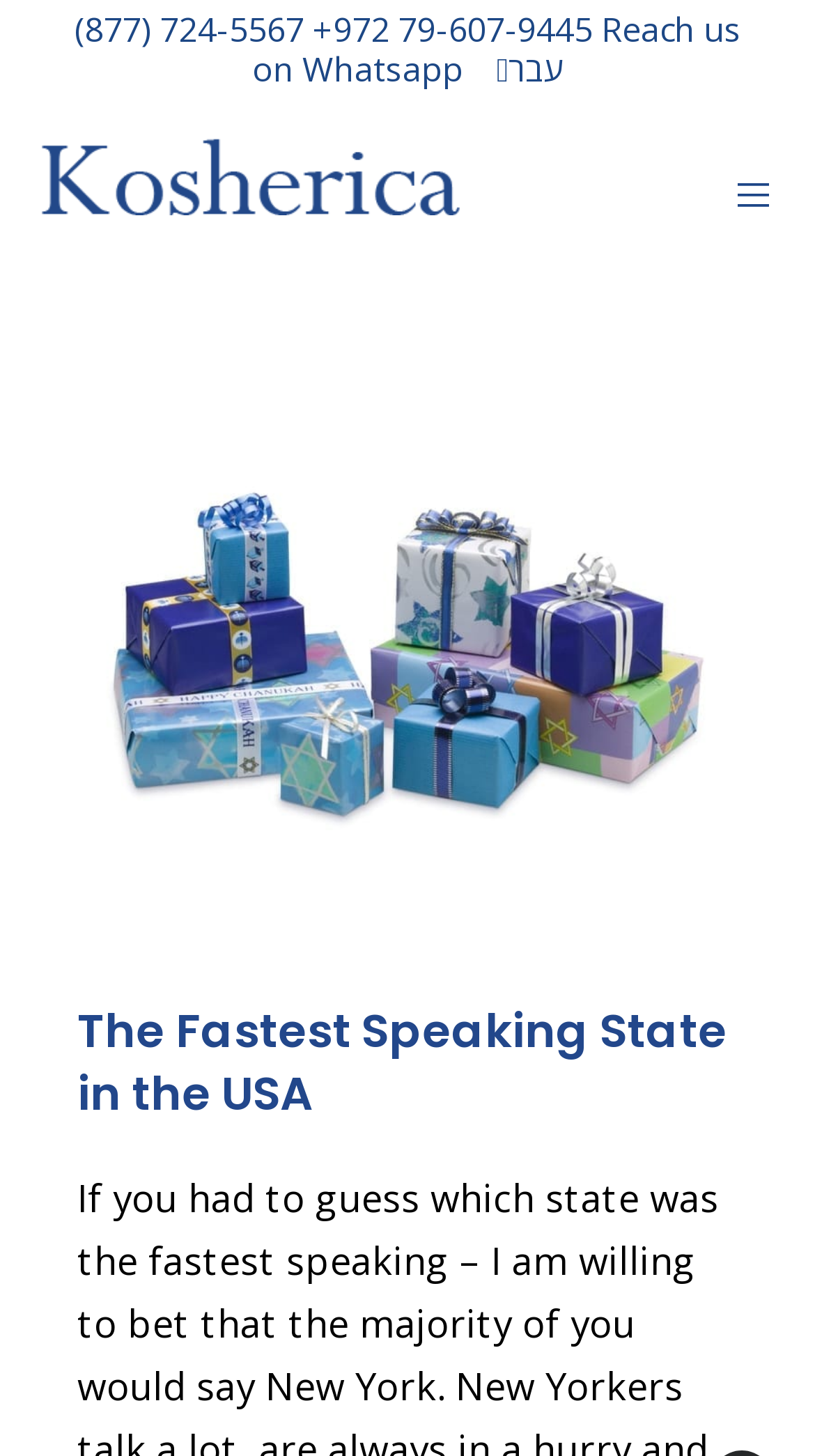Offer a comprehensive description of the webpage’s content and structure.

The webpage appears to be an article or blog post about the fastest speaking state in the USA. At the top left of the page, there are three phone number links: a US phone number, an international phone number, and a WhatsApp link. To the right of these links, there is a small icon and a Hebrew language option link.

Below these links, there is a logo of "Kosherica" with the text "Kosherica" next to it, situated at the top center of the page. On the top right, there is a "Menu" link.

The main content of the page is an image that takes up most of the page, featuring Israeli inventions. Above the image, there is a heading that reads "The Fastest Speaking State in the USA".